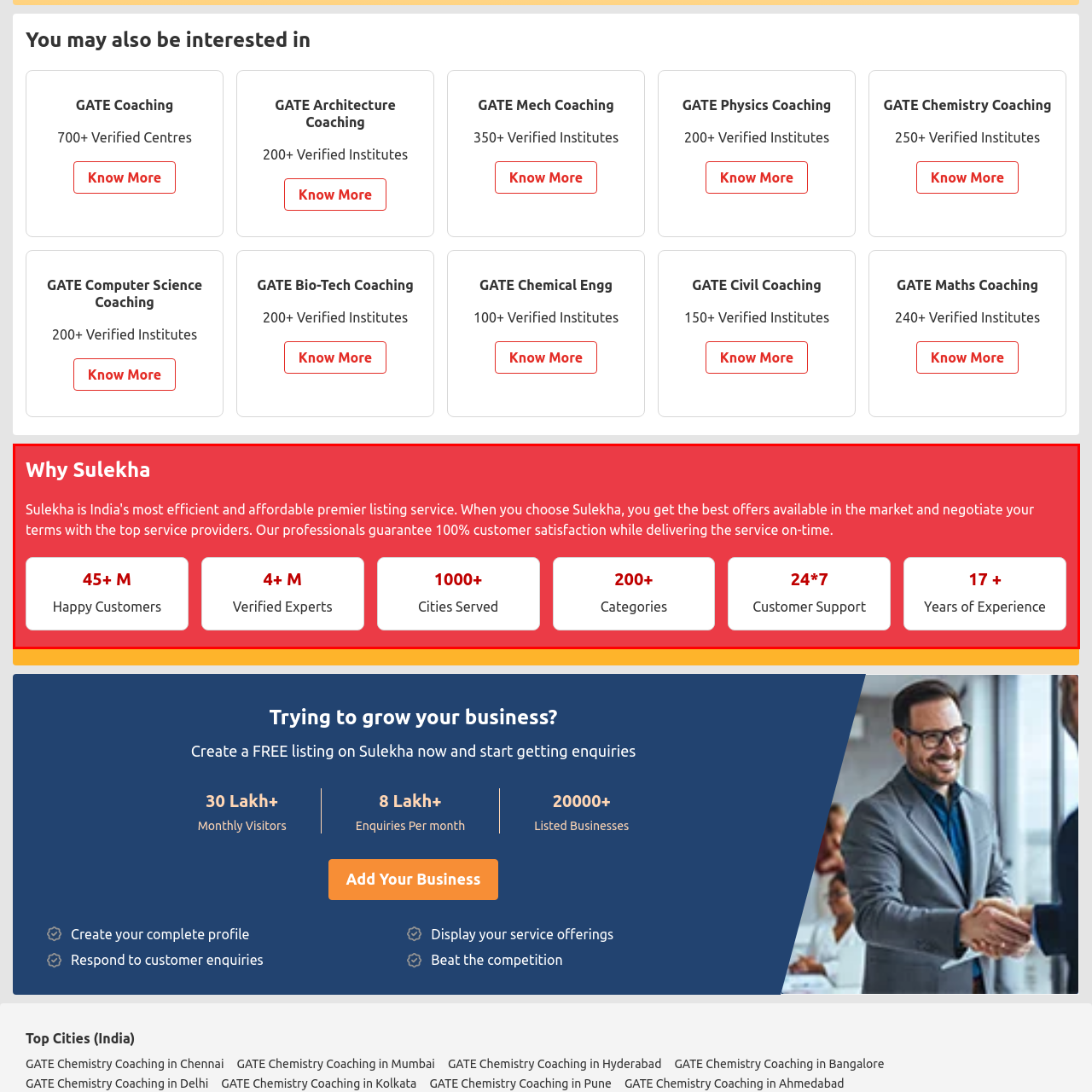Please provide a thorough description of the image inside the red frame.

The image is titled "Why Sulekha" and highlights the numerous benefits of using Sulekha as a premier listing service in India. The background features a vibrant red color that contrasts with the white text emphasizing key statistics about the platform's reach and effectiveness. 

Key points include:

- **45+ Million Happy Customers**: Signifying a large and satisfied client base.
- **4+ Million Verified Experts**: Reflecting the extensive network of trusted professionals available on the platform.
- **1000+ Cities Served**: Indicating the broad geographical coverage of Sulekha's services.
- **200+ Categories**: Demonstrating the diverse range of services listed on the platform.
- **24/7 Customer Support**: Highlighting the commitment to always being available for assistance.
- **17+ Years of Experience**: Underlining the long-standing presence and reliability of Sulekha in the market.

Accompanying this data is a concise message about Sulekha's efficiency and affordability in providing the best service provider listings, with a promise of guaranteed customer satisfaction. This informative layout aims to instill trust and encourage users to engage with Sulekha's services.